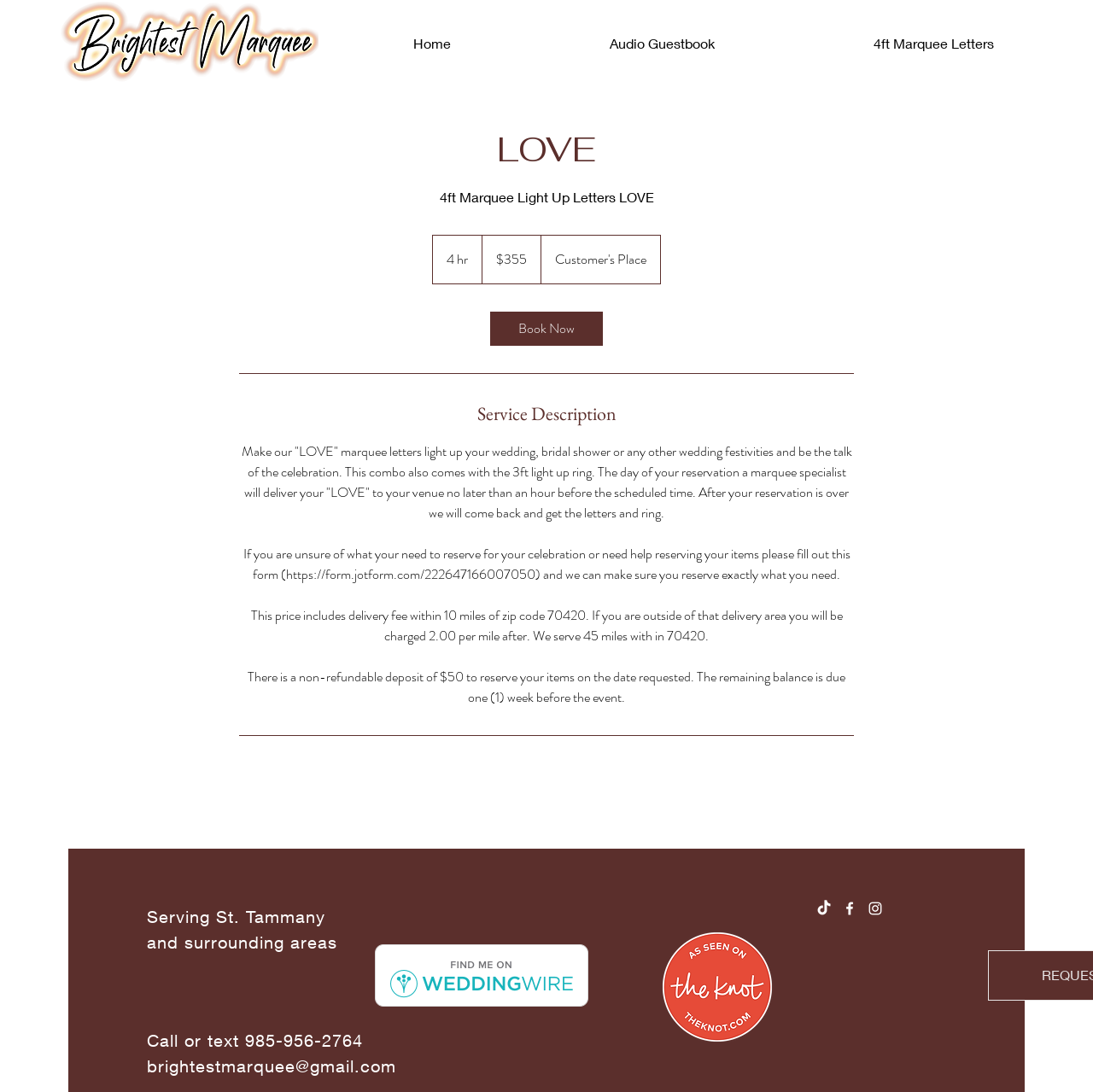Identify the bounding box for the UI element that is described as follows: "4ft Marquee Letters".

[0.727, 0.02, 0.982, 0.059]